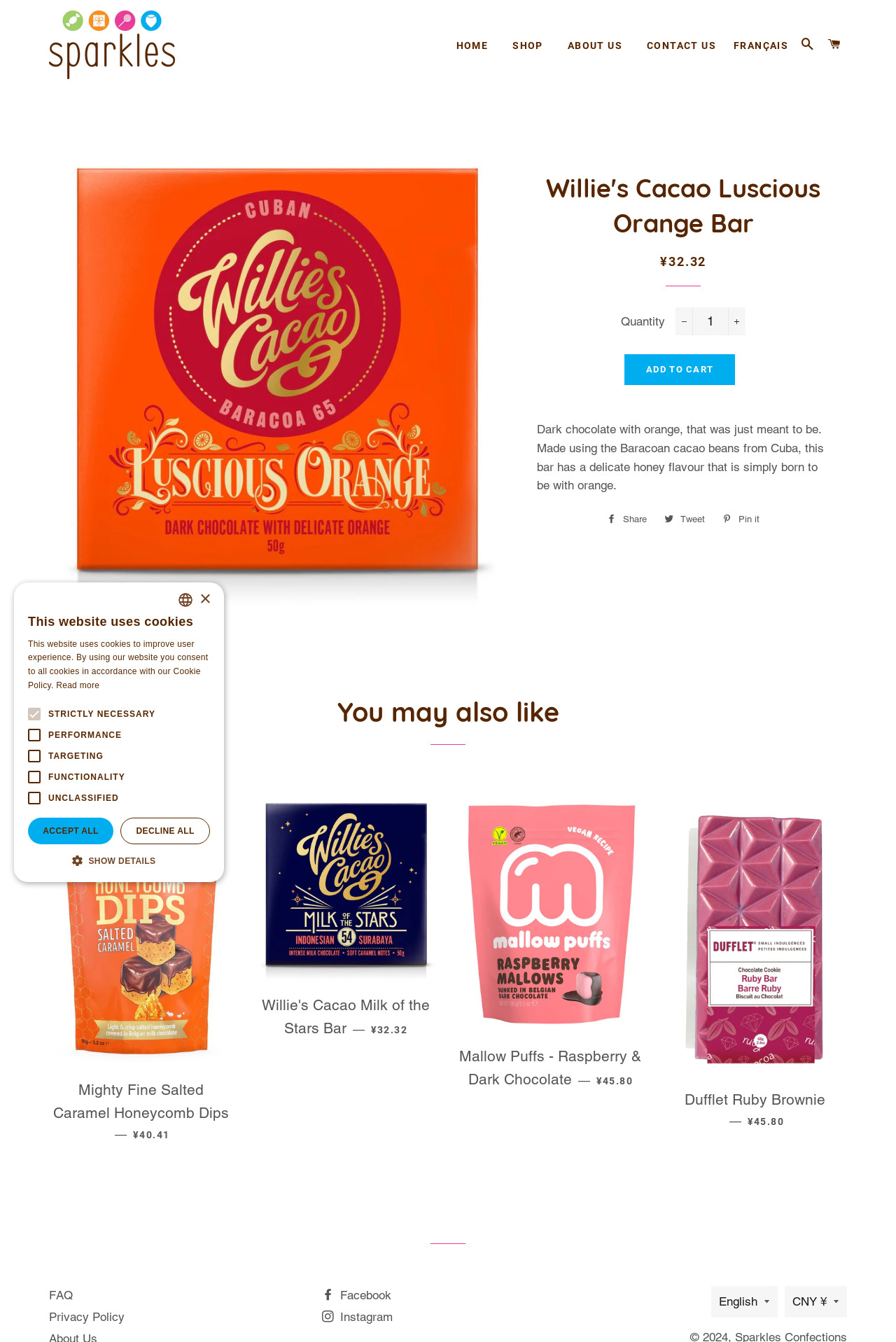Determine the bounding box coordinates of the clickable region to follow the instruction: "Go to the 'HOME' page".

[0.497, 0.021, 0.556, 0.048]